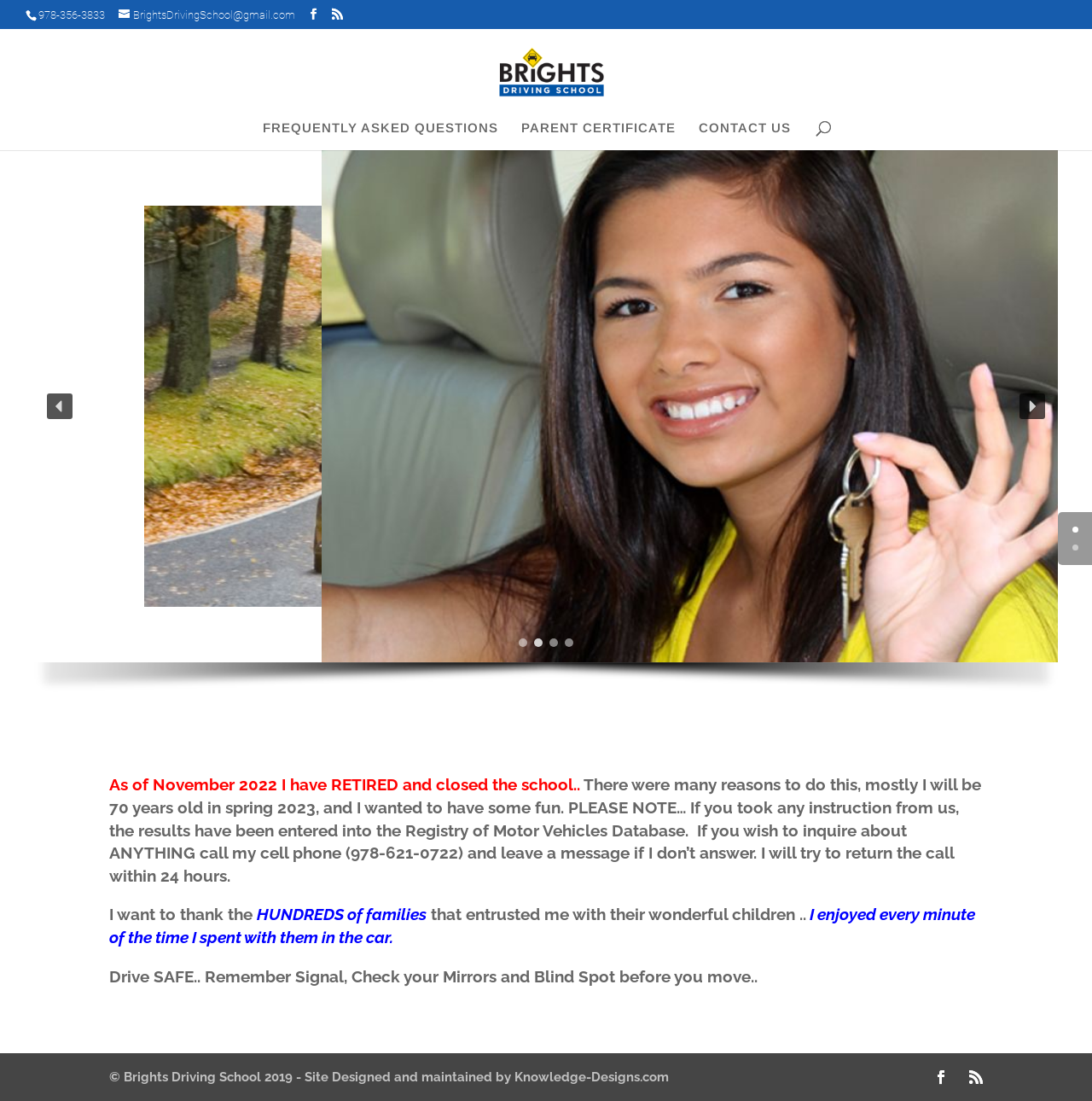What is the reason for the school's closure?
Identify the answer in the screenshot and reply with a single word or phrase.

The owner is 70 years old